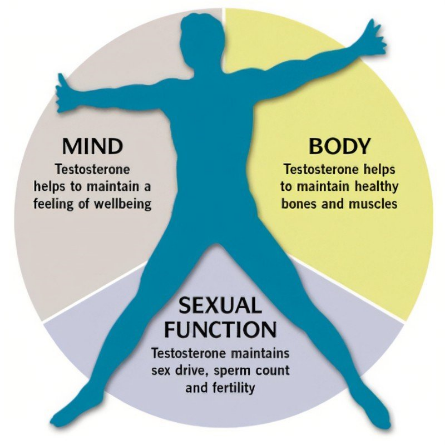Analyze the image and describe all key details you can observe.

The image features a circular infographic highlighting the multifaceted roles of testosterone in men's health. The figure at the center, symbolizing the human body, is segmented into three distinct areas: 

1. **MIND**: This section emphasizes that testosterone contributes to emotional well-being and maintains a sense of wellness.
2. **BODY**: This part notes that testosterone plays a vital role in maintaining healthy bones and muscles, underscoring its importance in physical health.
3. **SEXUAL FUNCTION**: The segment dedicated to sexual function explains that testosterone is crucial for maintaining sex drive, sperm production, and overall fertility.

The illustration effectively conveys how testosterone influences various aspects of male health, linking mental well-being, physical vitality, and sexual health in a comprehensive manner.